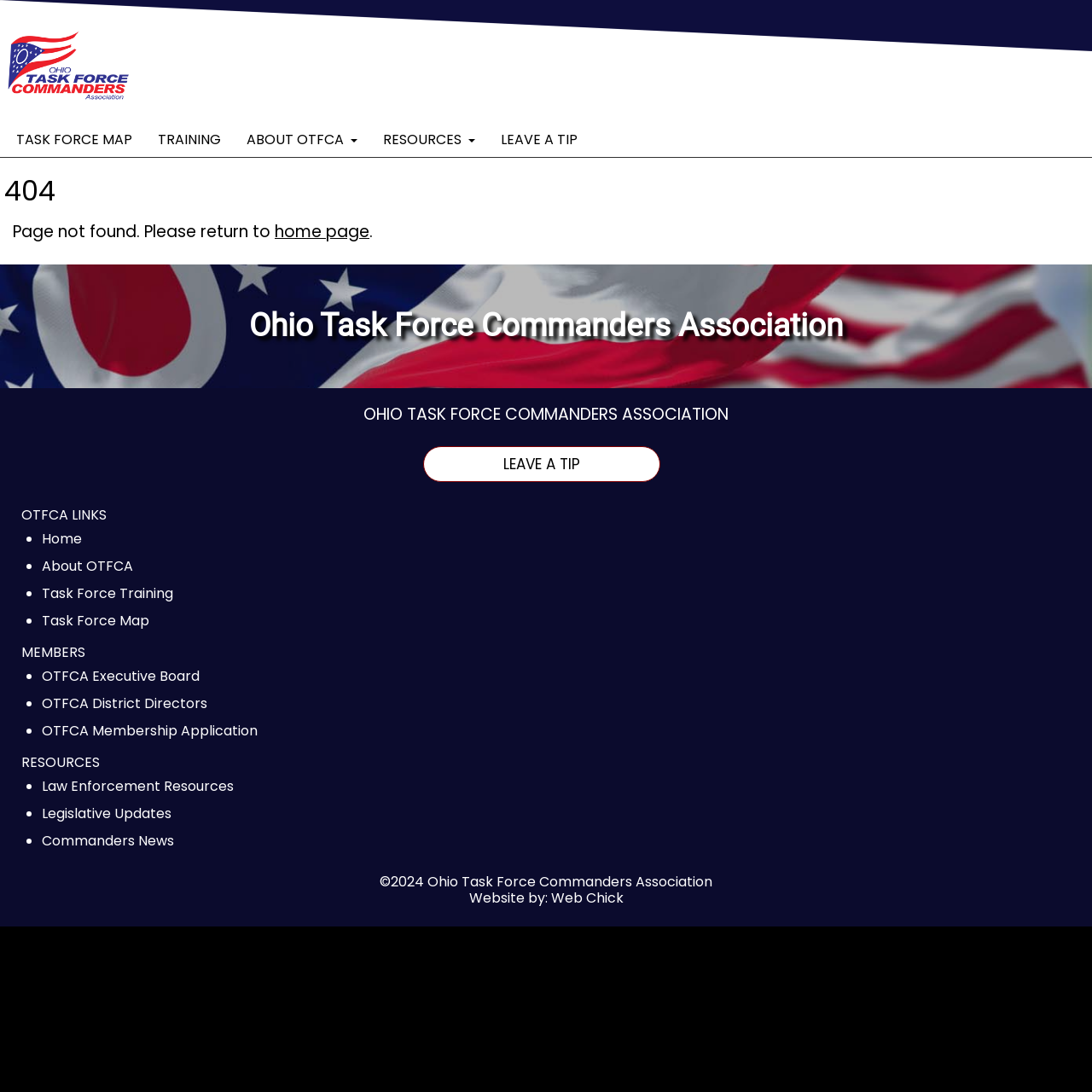Locate the bounding box coordinates of the area where you should click to accomplish the instruction: "Click the TASK FORCE MAP link".

[0.003, 0.112, 0.133, 0.143]